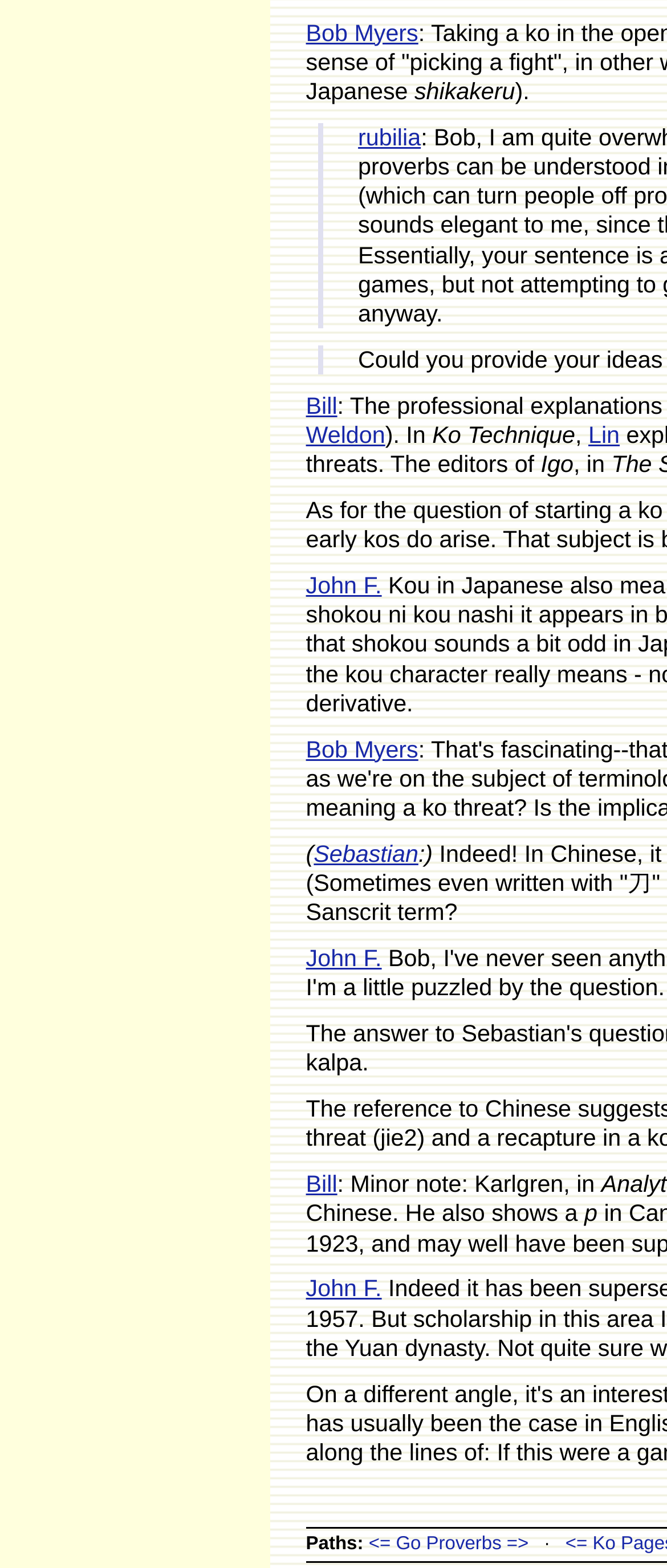Locate the bounding box coordinates of the element that should be clicked to execute the following instruction: "click on Bob Myers' profile".

[0.459, 0.013, 0.627, 0.029]